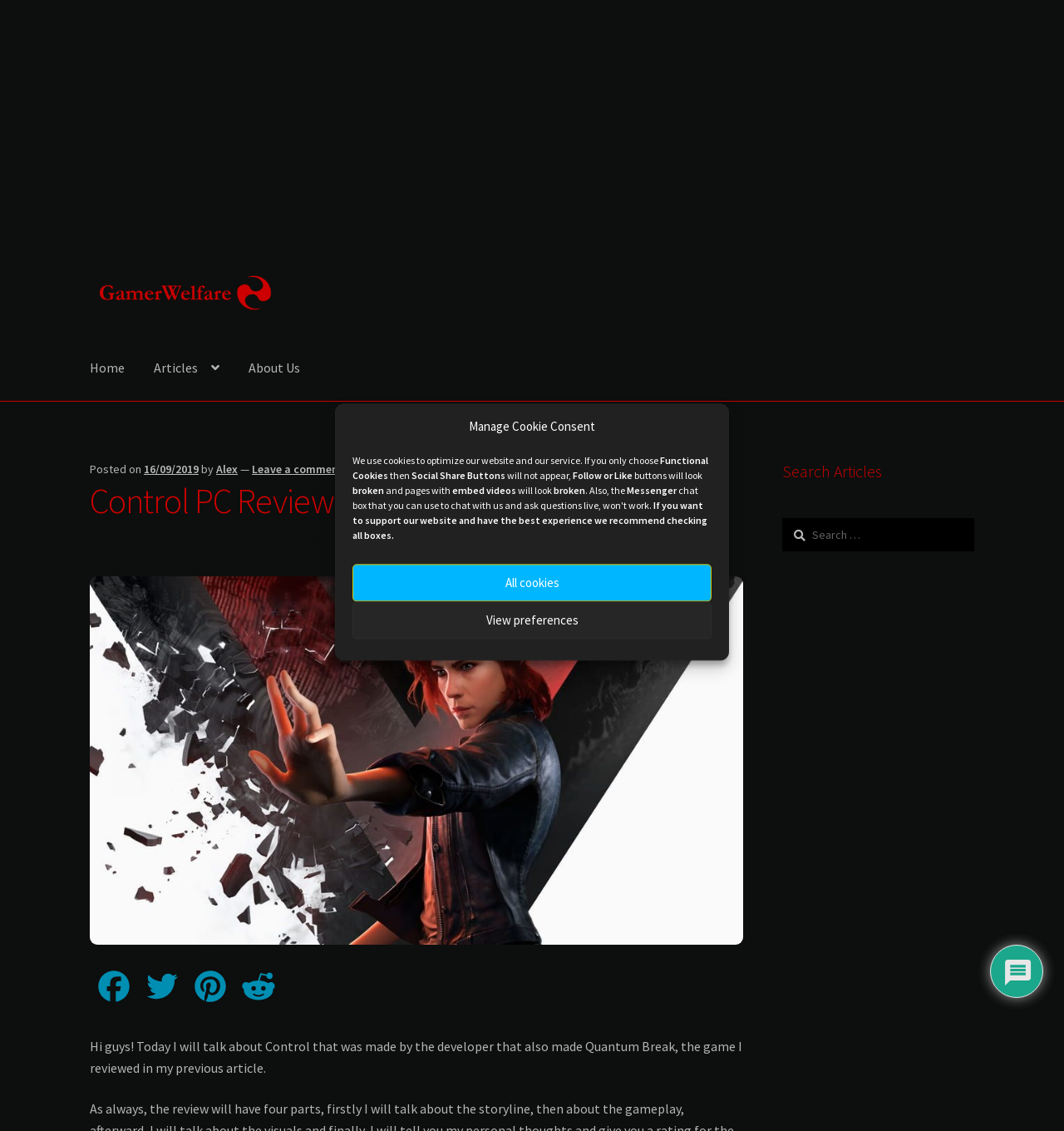Provide your answer in one word or a succinct phrase for the question: 
How many social media links are at the bottom of the webpage?

5